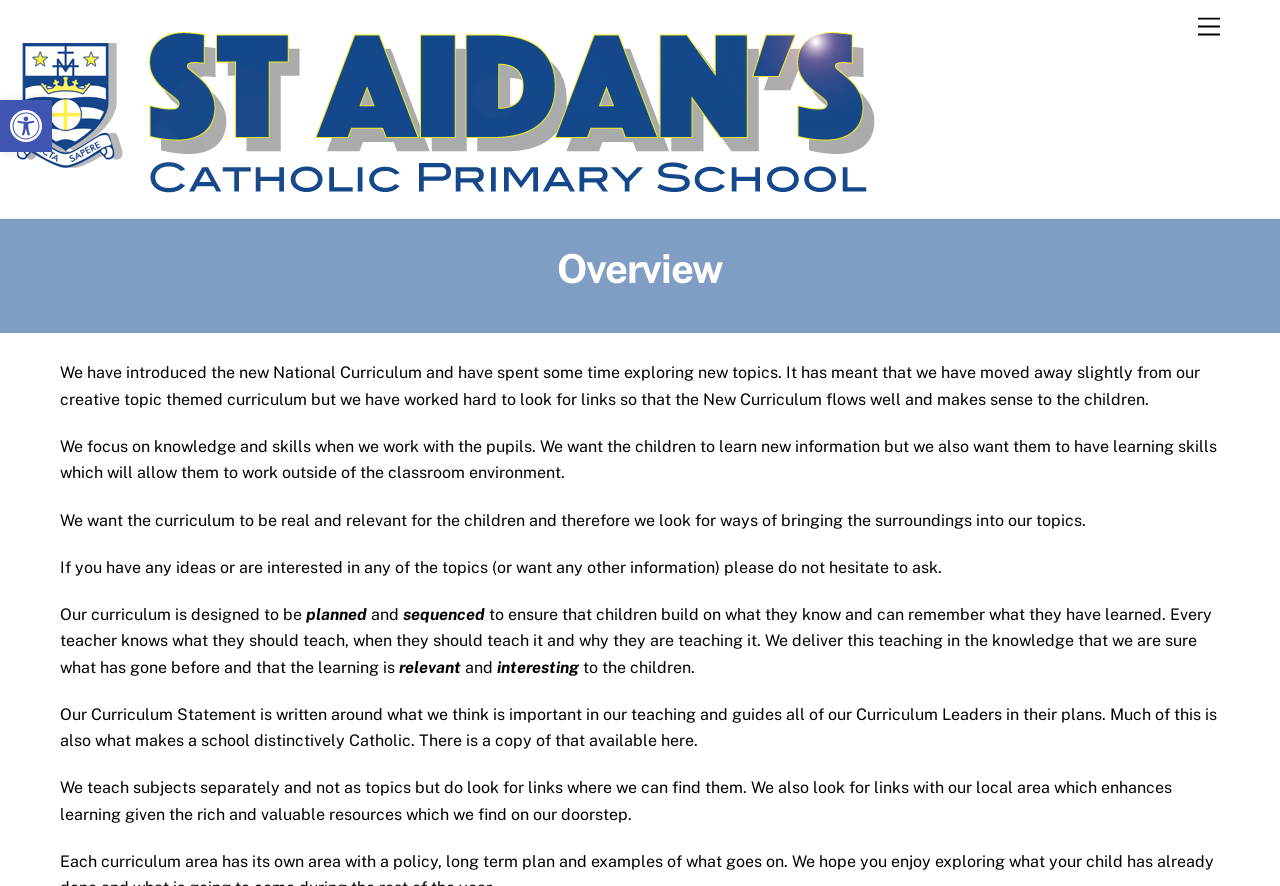Using the format (top-left x, top-left y, bottom-right x, bottom-right y), and given the element description, identify the bounding box coordinates within the screenshot: Menu

[0.929, 0.008, 0.96, 0.052]